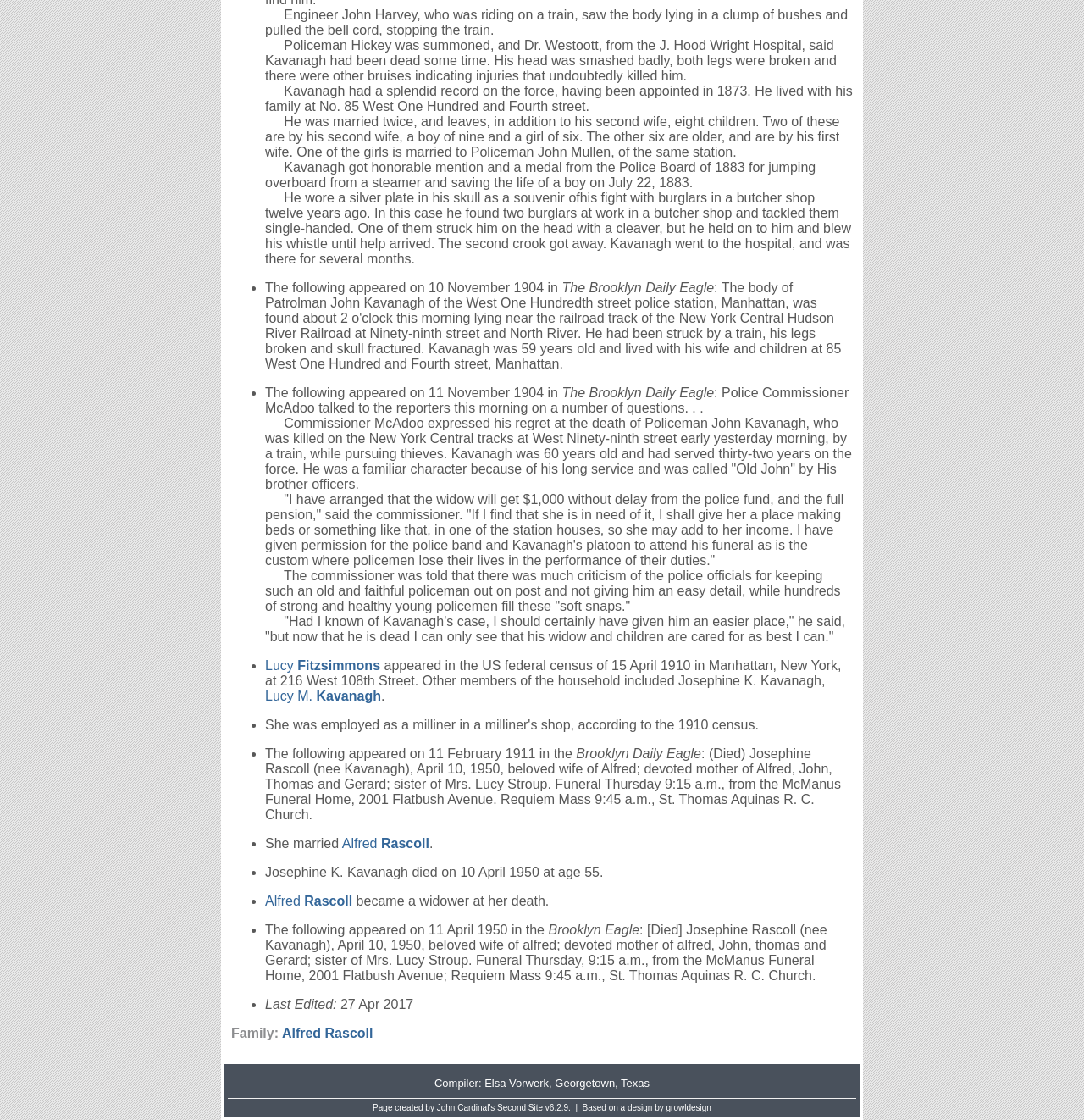Identify the bounding box coordinates for the UI element mentioned here: "Lucy M. Kavanagh". Provide the coordinates as four float values between 0 and 1, i.e., [left, top, right, bottom].

[0.245, 0.615, 0.352, 0.627]